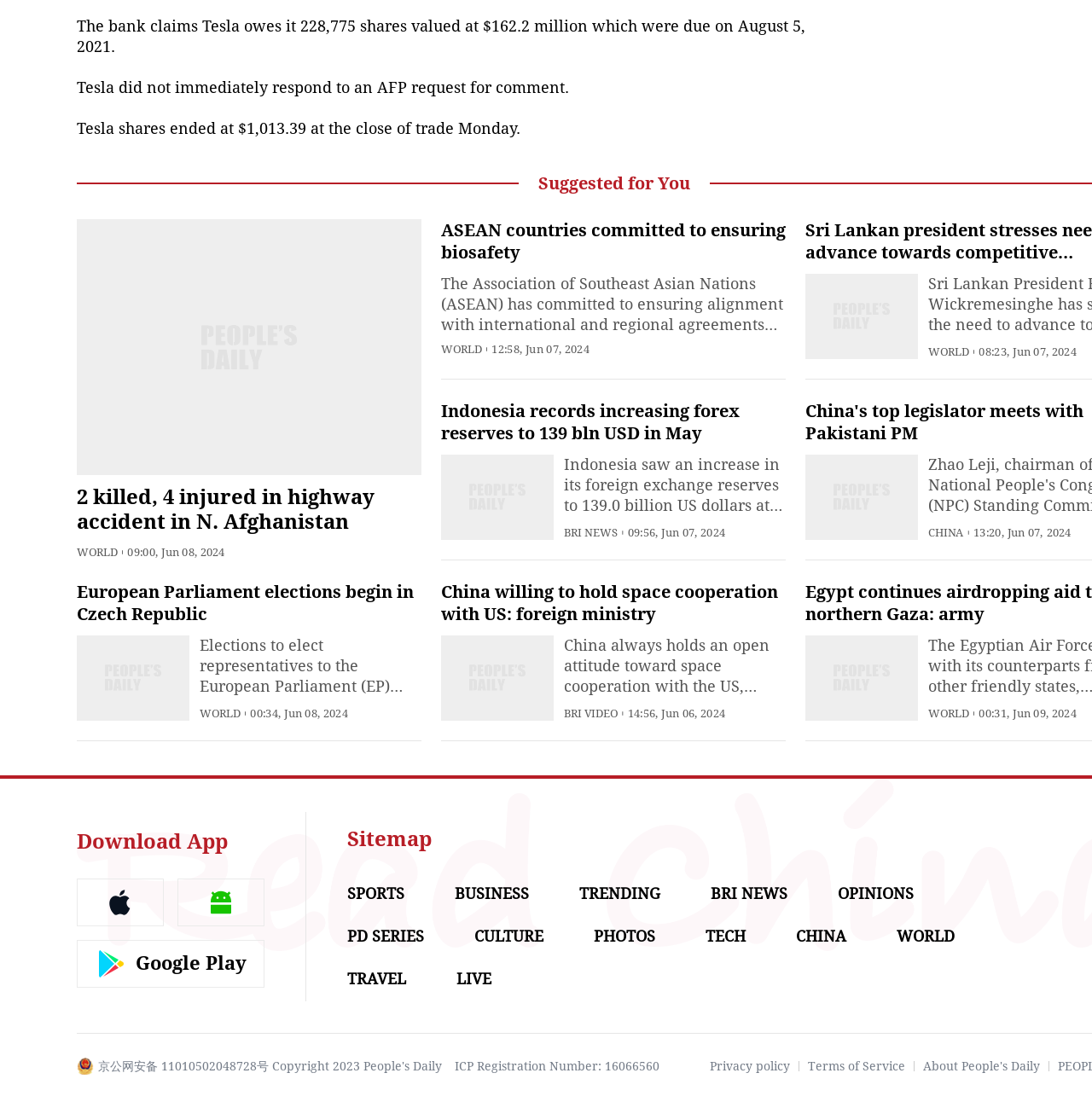What is the category of the news article about European Parliament elections?
Please provide a comprehensive answer based on the contents of the image.

The category of the news article about European Parliament elections is WORLD, as indicated by the StaticText element with the text 'WORLD' which is located above the article title 'European Parliament elections begin in Czech Republic'.